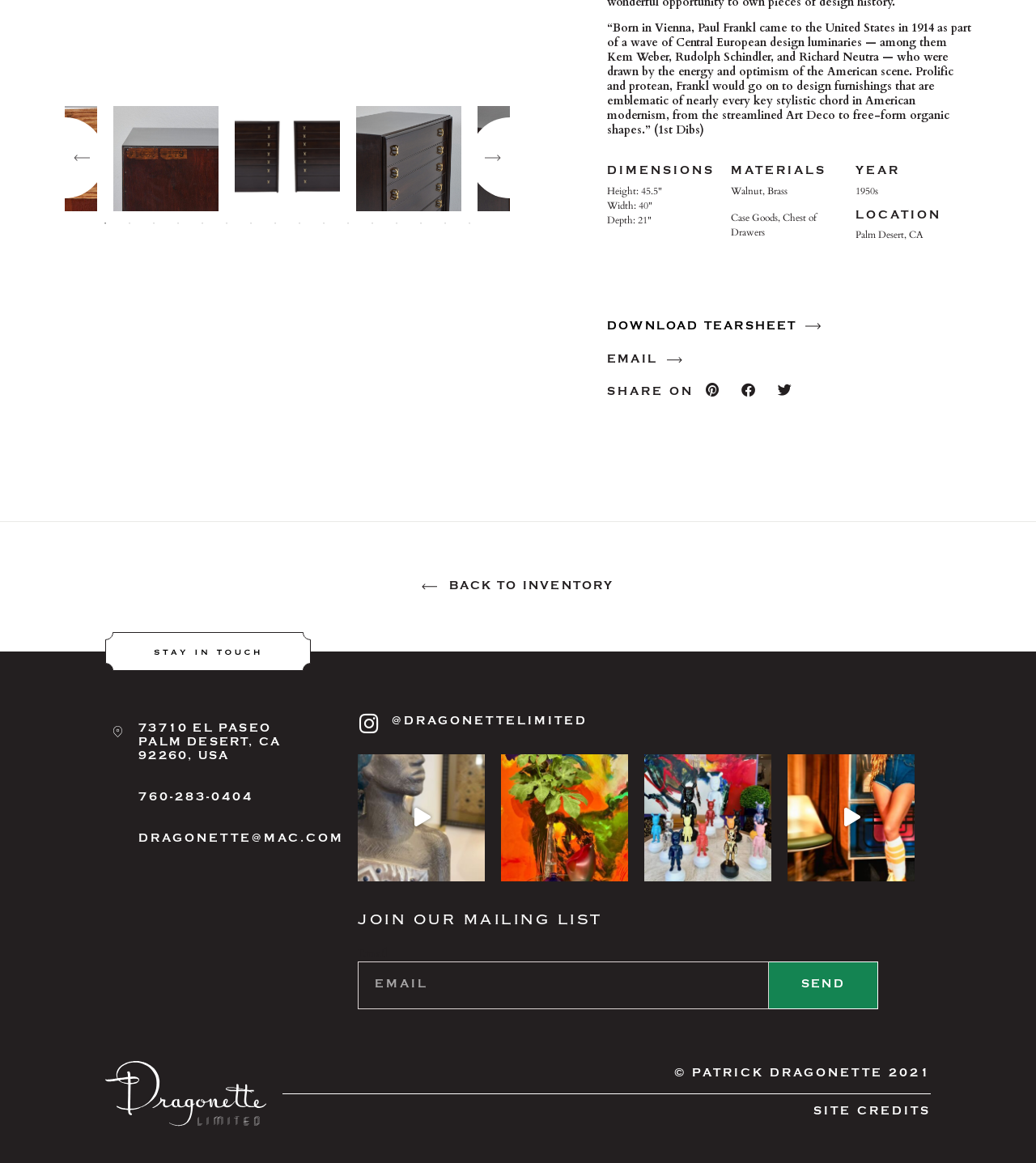What is the location of the showroom?
Please give a well-detailed answer to the question.

The webpage provides the location of the showroom, which is Palm Desert, California, and also provides a map pin icon and an address.